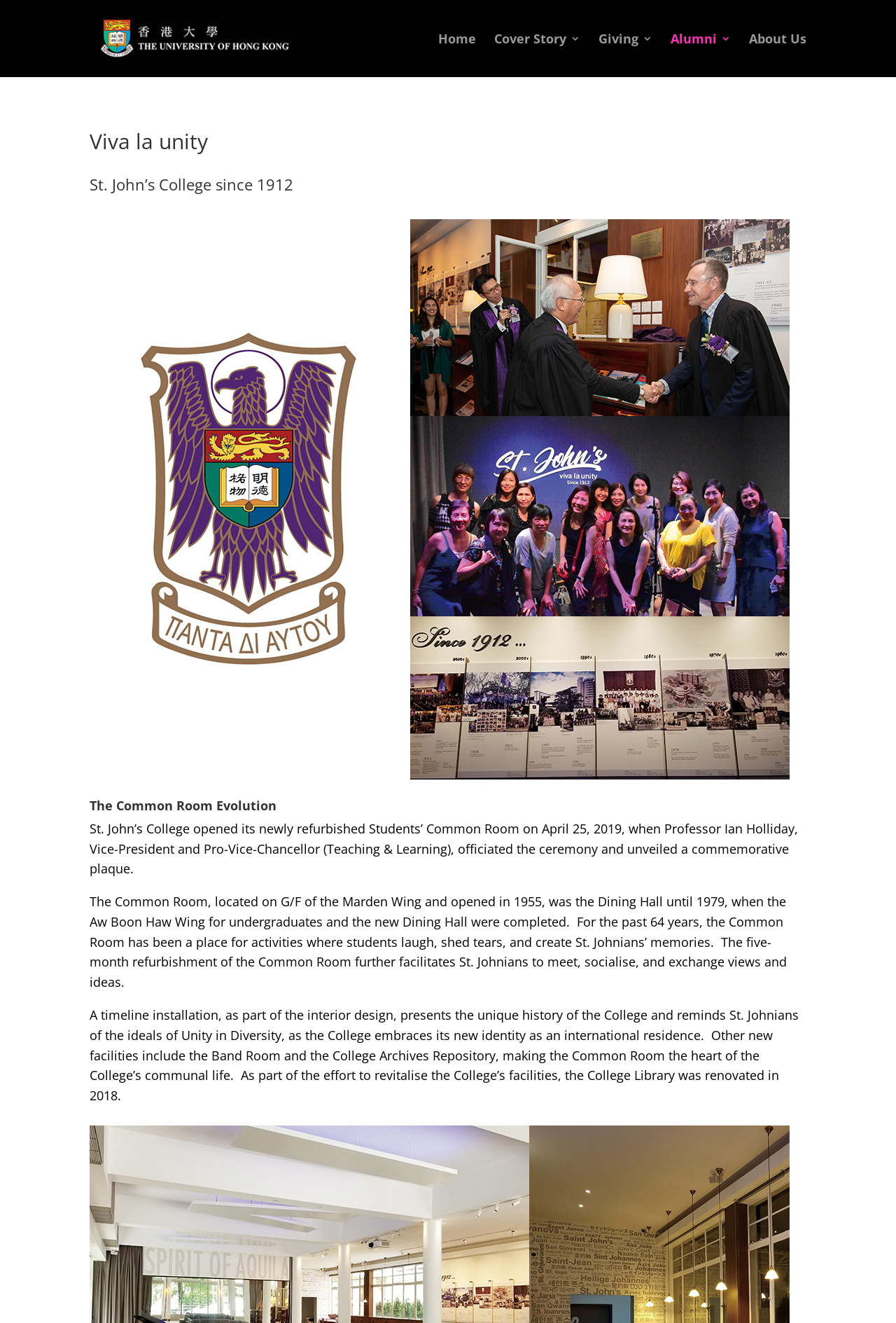Determine the bounding box coordinates for the UI element matching this description: "Home".

[0.489, 0.025, 0.531, 0.058]